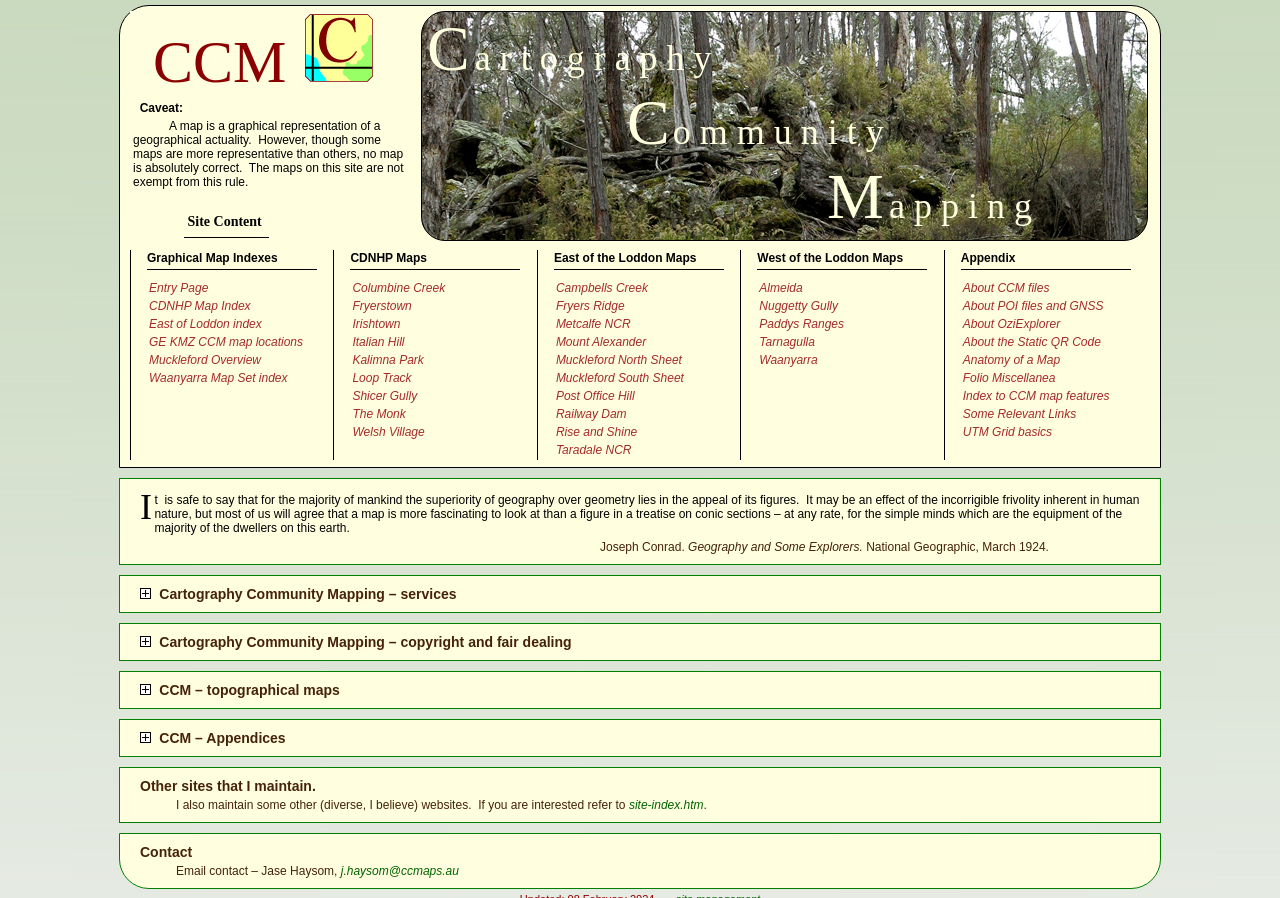Provide a one-word or short-phrase response to the question:
What are the three regions of maps available on this site?

Graphical Map Indexes, East of the Loddon, West of the Loddon